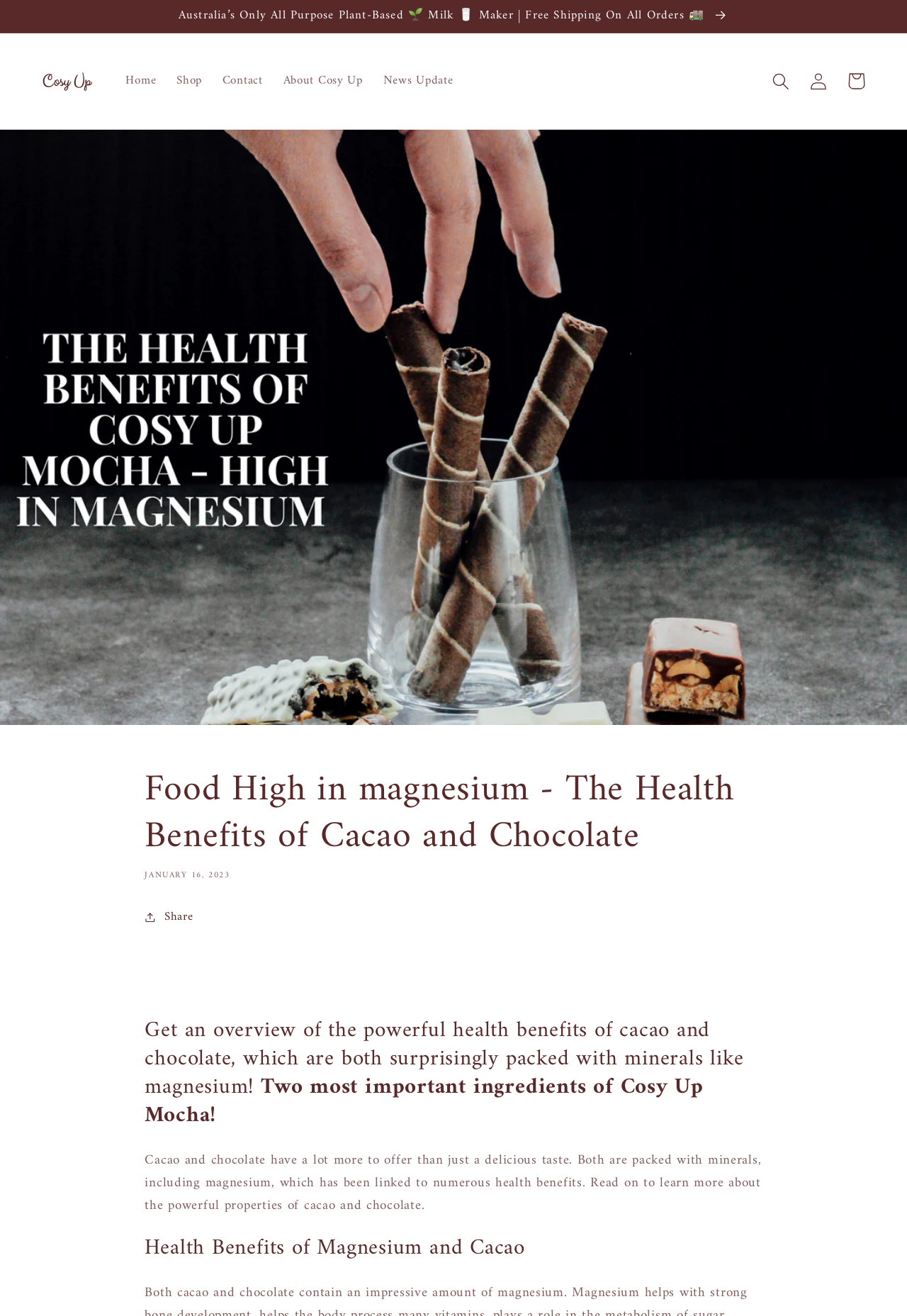Please specify the bounding box coordinates for the clickable region that will help you carry out the instruction: "View the Cart".

[0.923, 0.047, 0.964, 0.076]